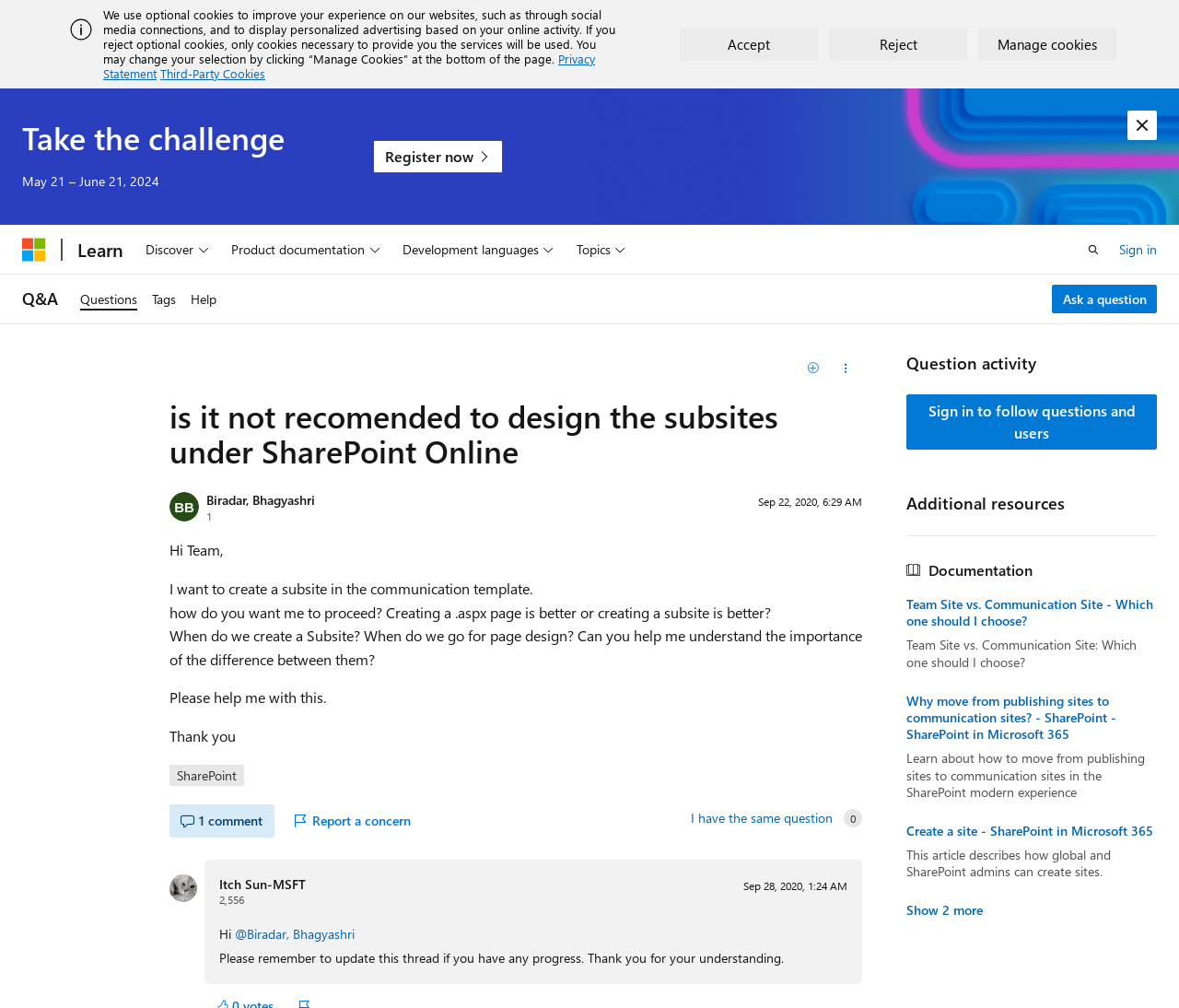Utilize the information from the image to answer the question in detail:
How many votes does the question have?

The number of votes the question has is indicated by the text '{count} votes', but the exact count is not specified.